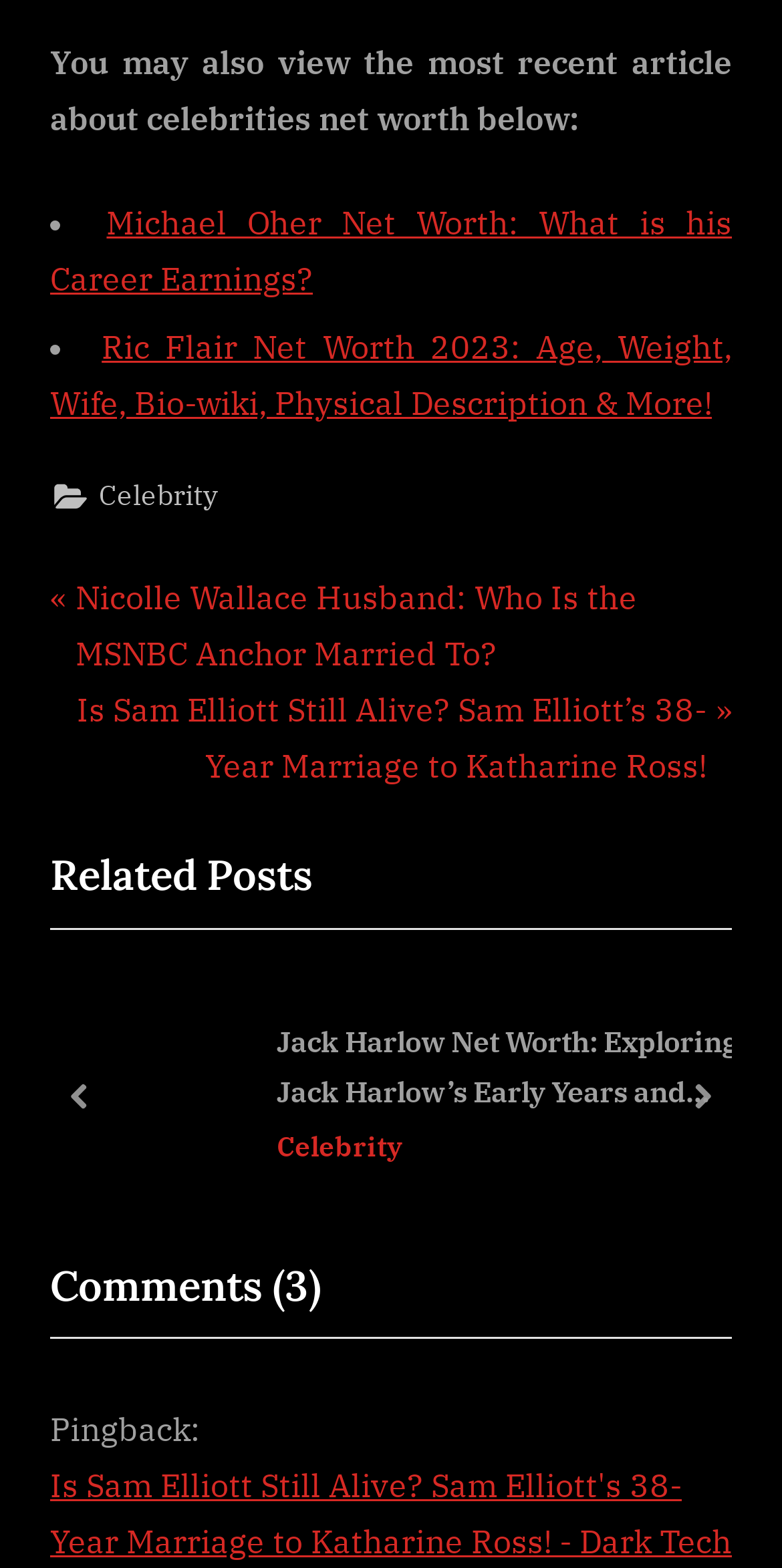Given the description of a UI element: "alt="Nelly Net Worth"", identify the bounding box coordinates of the matching element in the webpage screenshot.

[0.389, 0.643, 0.582, 0.757]